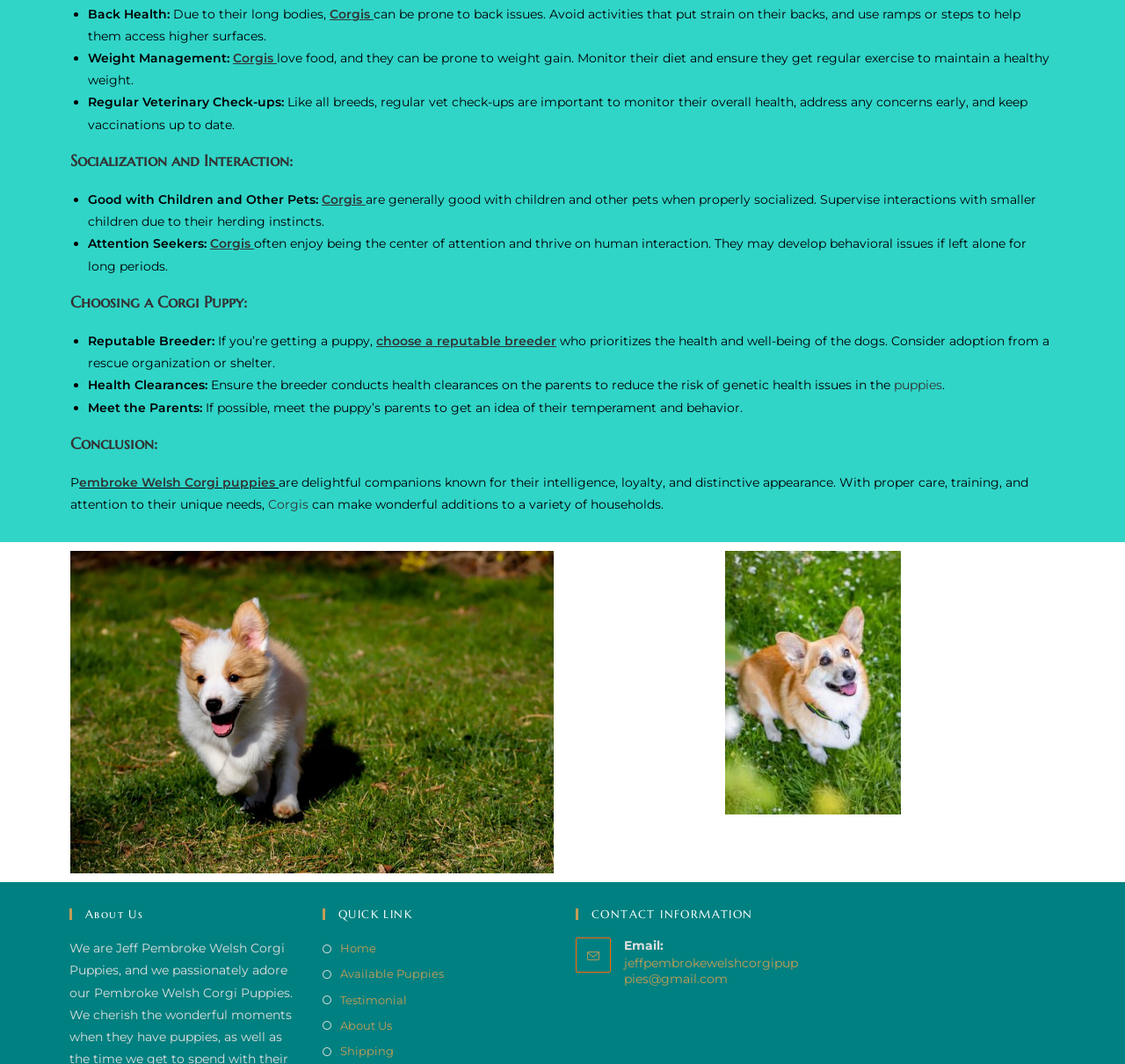Please identify the bounding box coordinates of the region to click in order to complete the given instruction: "Click on 'Corgis' to learn more about the breed". The coordinates should be four float numbers between 0 and 1, i.e., [left, top, right, bottom].

[0.293, 0.006, 0.332, 0.02]